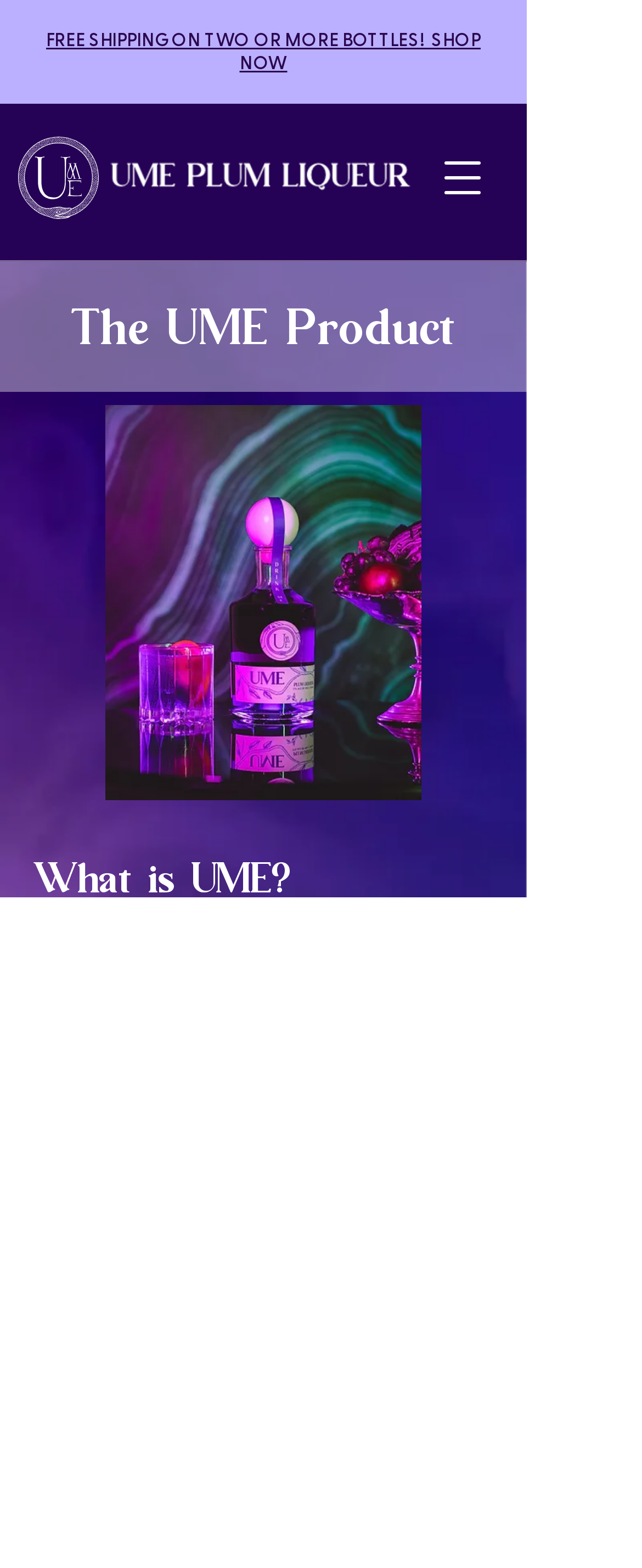How many images are on the webpage?
Give a one-word or short phrase answer based on the image.

2